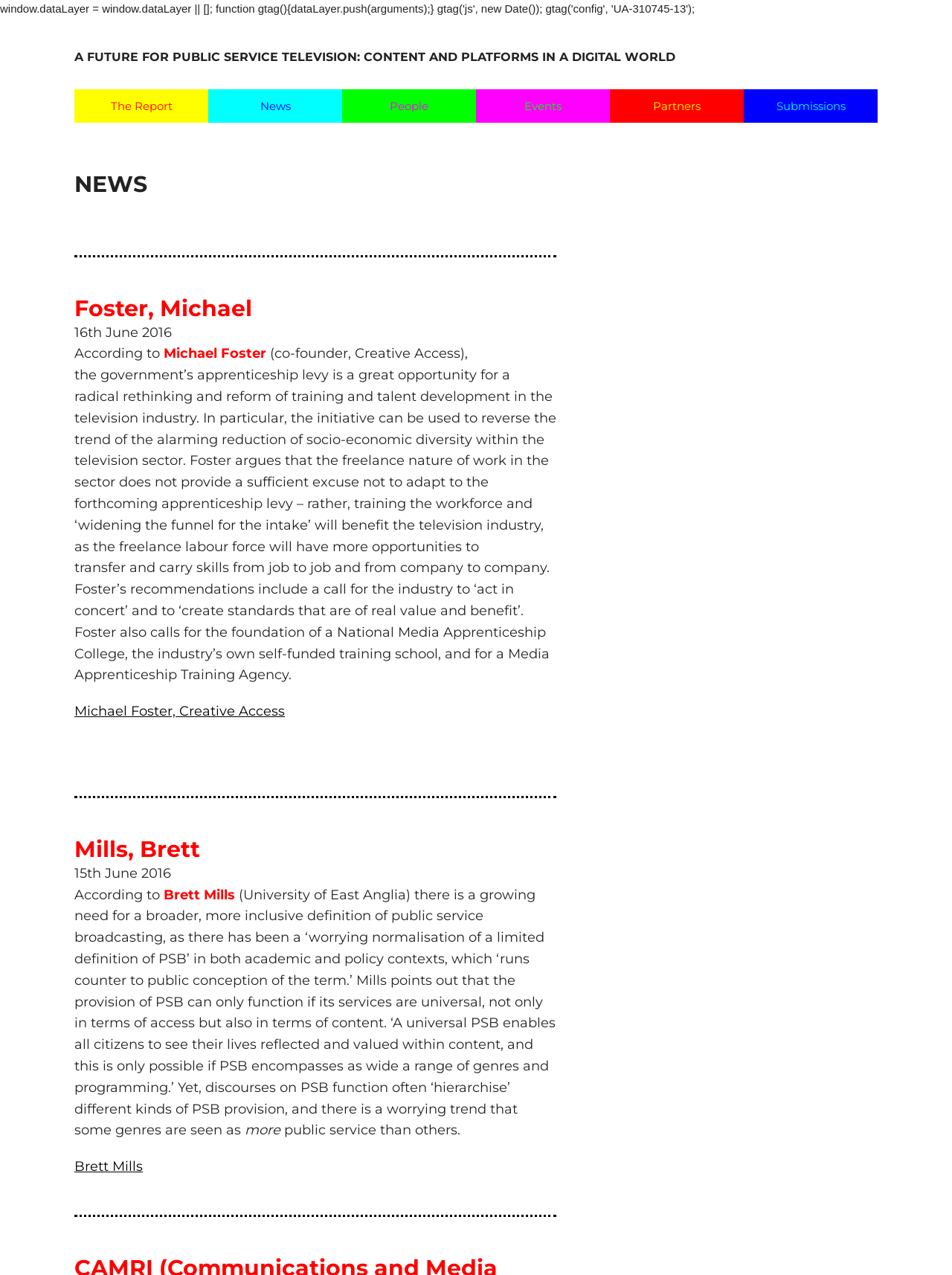Examine the screenshot and answer the question in as much detail as possible: What is the name of the report?

I found the answer by looking at the navigation links at the top of the webpage, where I saw a link labeled 'The Report'.